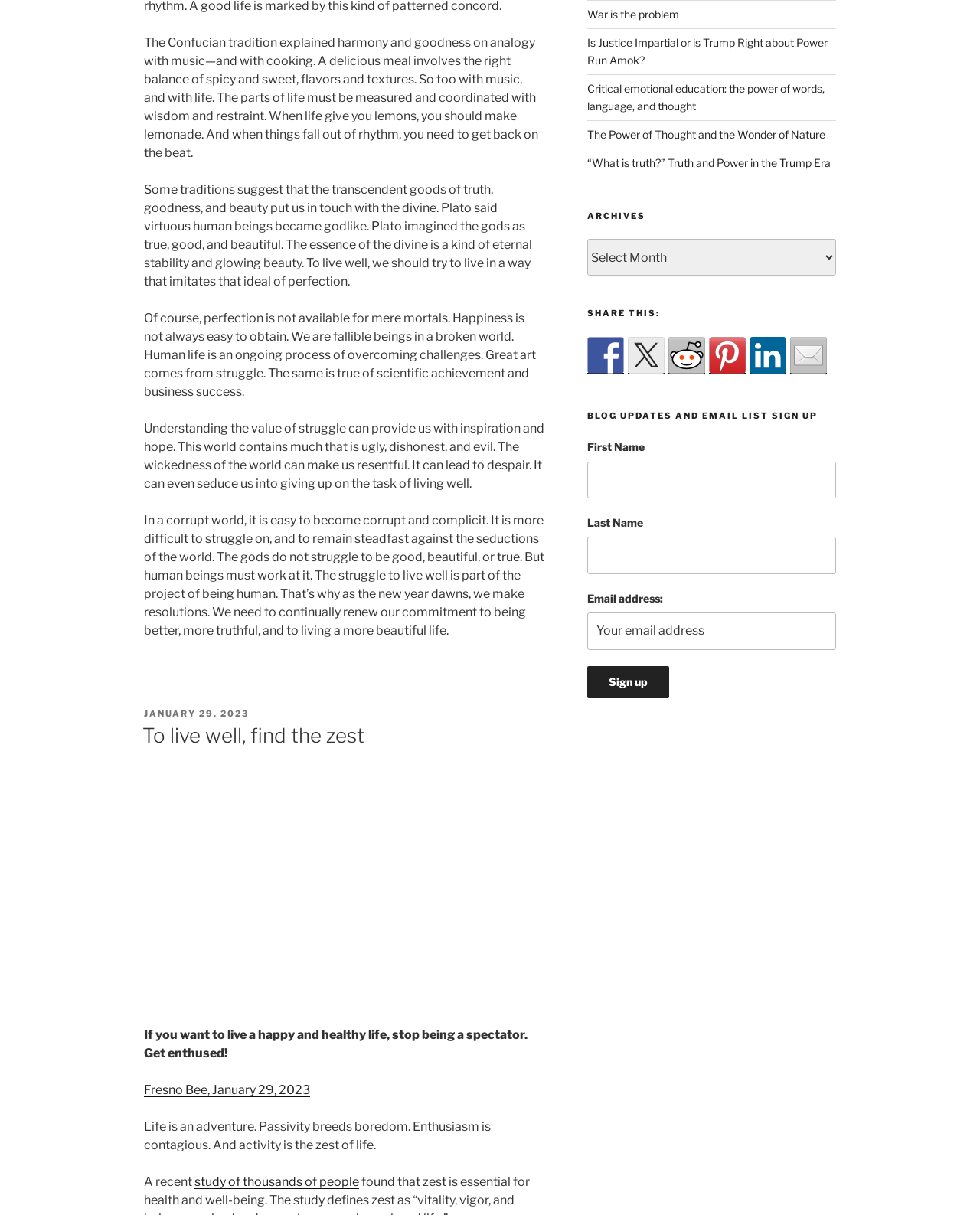Given the element description "value="Sign up"" in the screenshot, predict the bounding box coordinates of that UI element.

[0.599, 0.548, 0.682, 0.574]